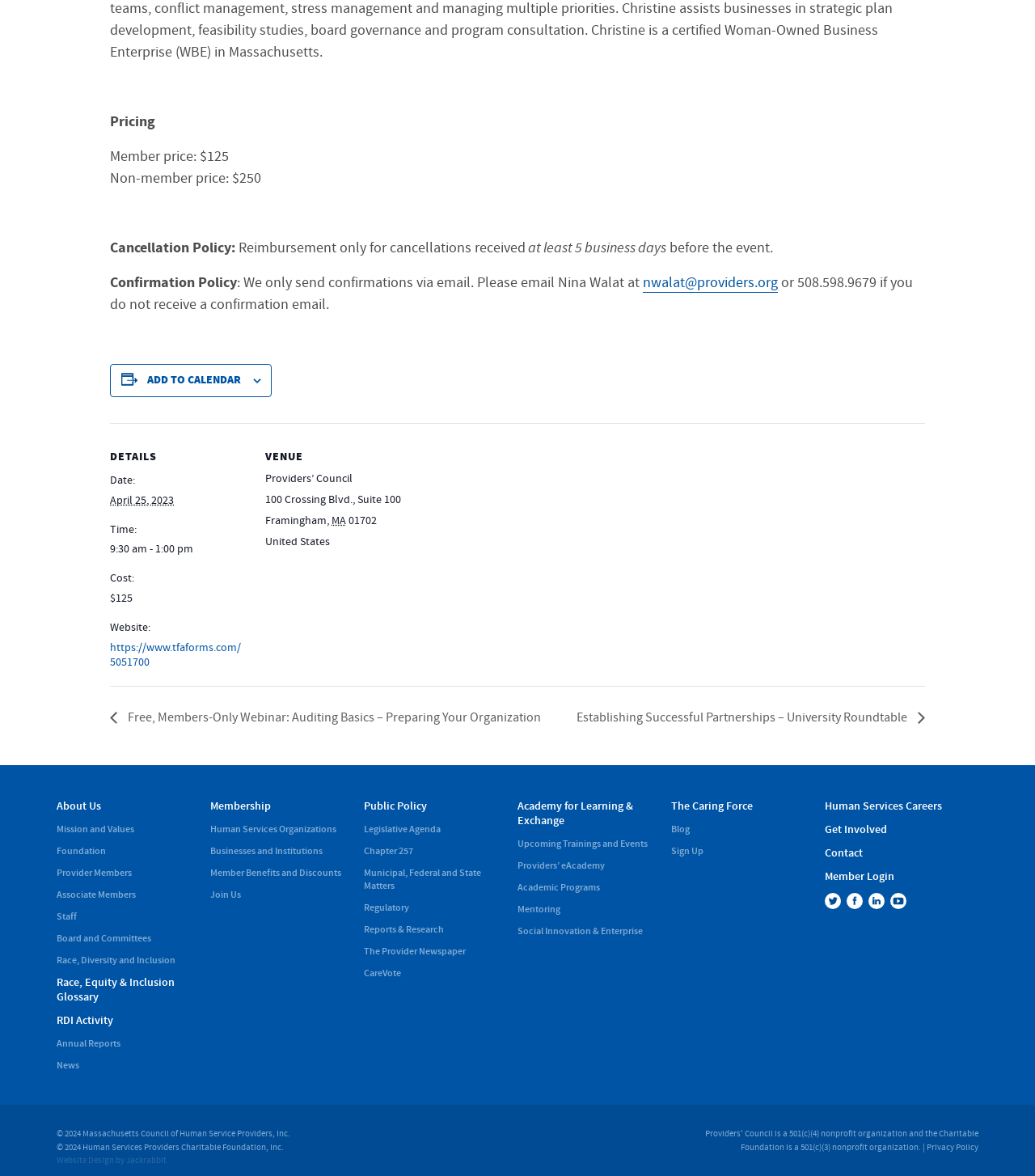From the element description Municipal, Federal and State Matters, predict the bounding box coordinates of the UI element. The coordinates must be specified in the format (top-left x, top-left y, bottom-right x, bottom-right y) and should be within the 0 to 1 range.

[0.352, 0.737, 0.492, 0.759]